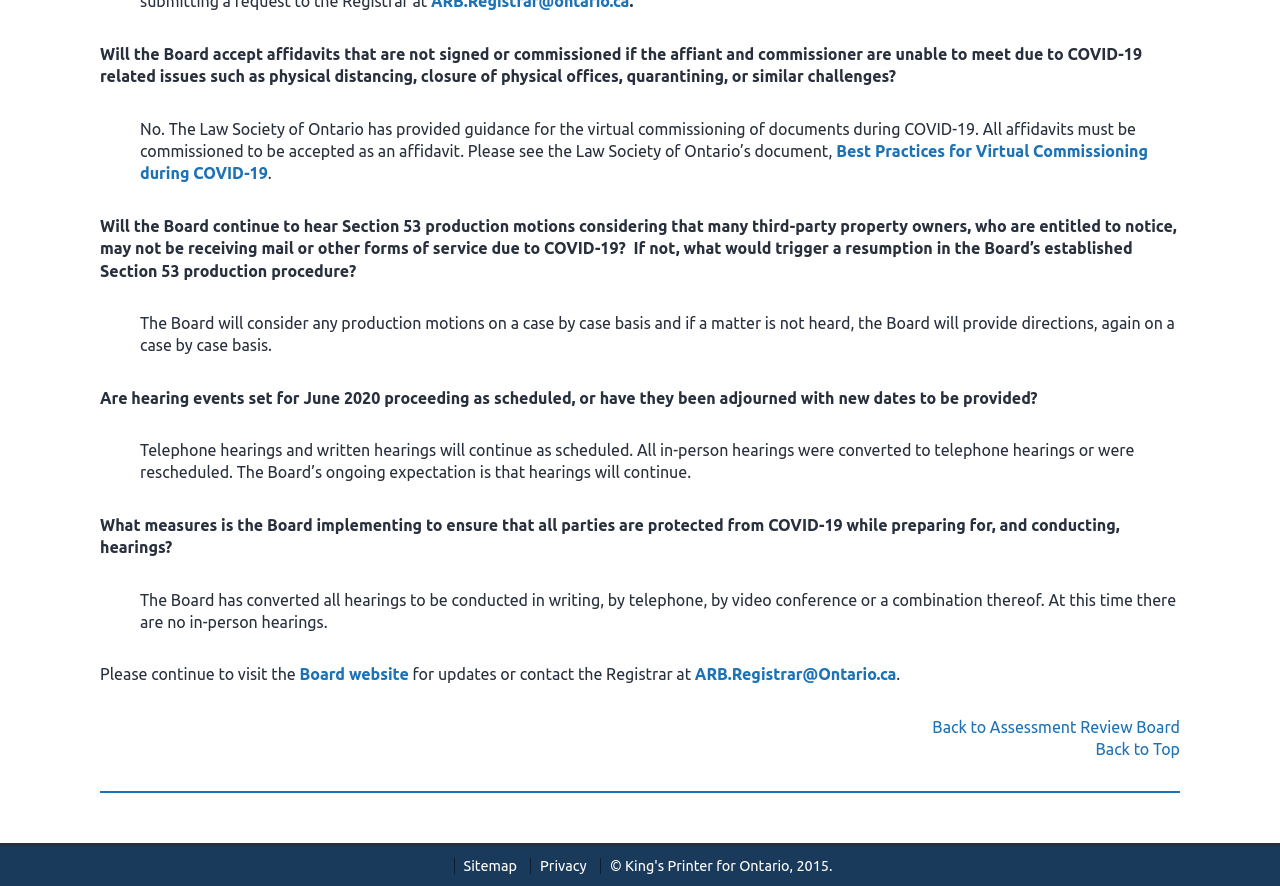What is the format of hearings during the COVID-19 pandemic?
Look at the image and respond with a one-word or short-phrase answer.

Written, telephone, or video conference